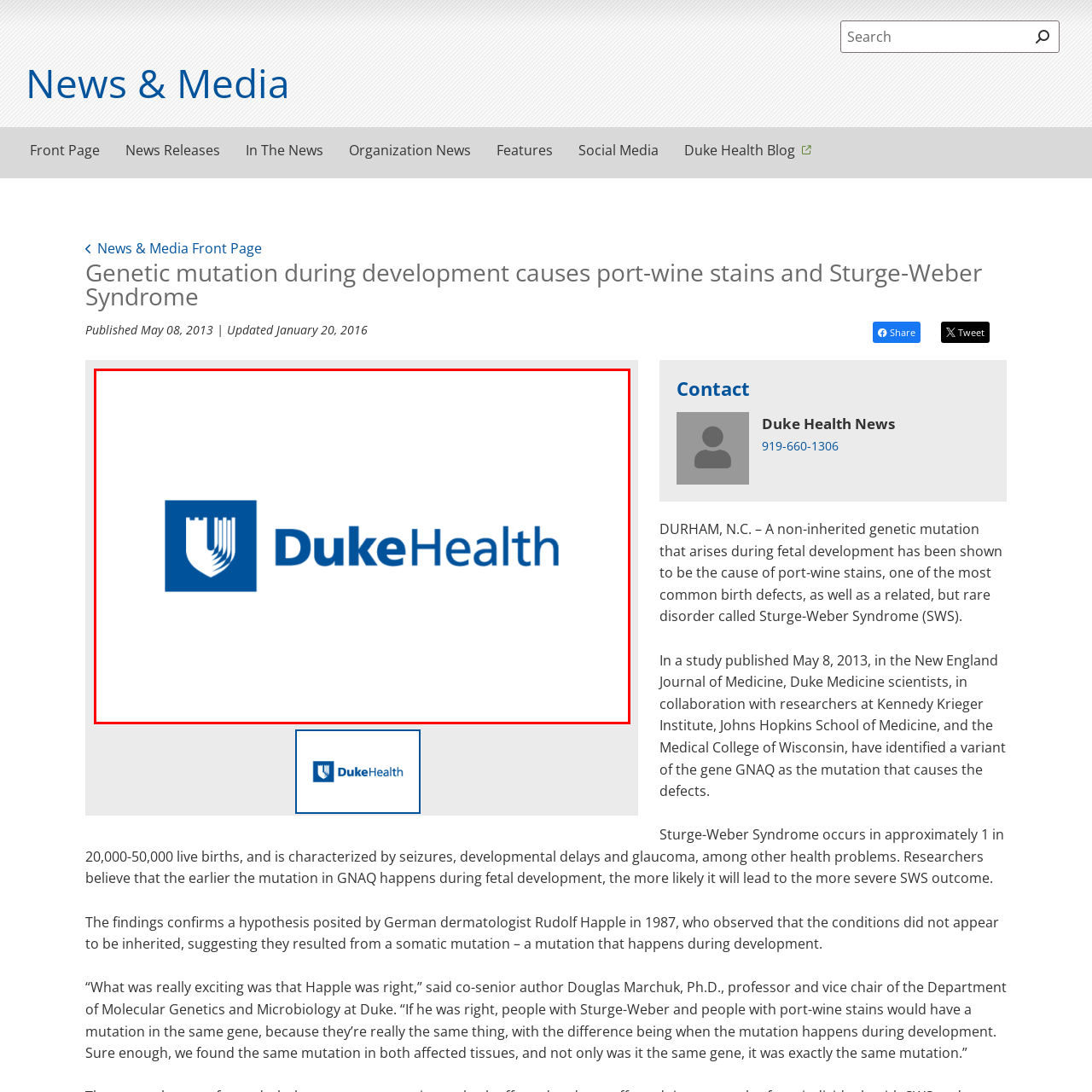What is the purpose of Duke Health?
Study the area inside the red bounding box in the image and answer the question in detail.

Duke Health is known for its commitment to providing high-quality medical services, conducting innovative research, and fostering education within the medical field, which suggests that one of the main purposes of Duke Health is to provide high-quality medical services.